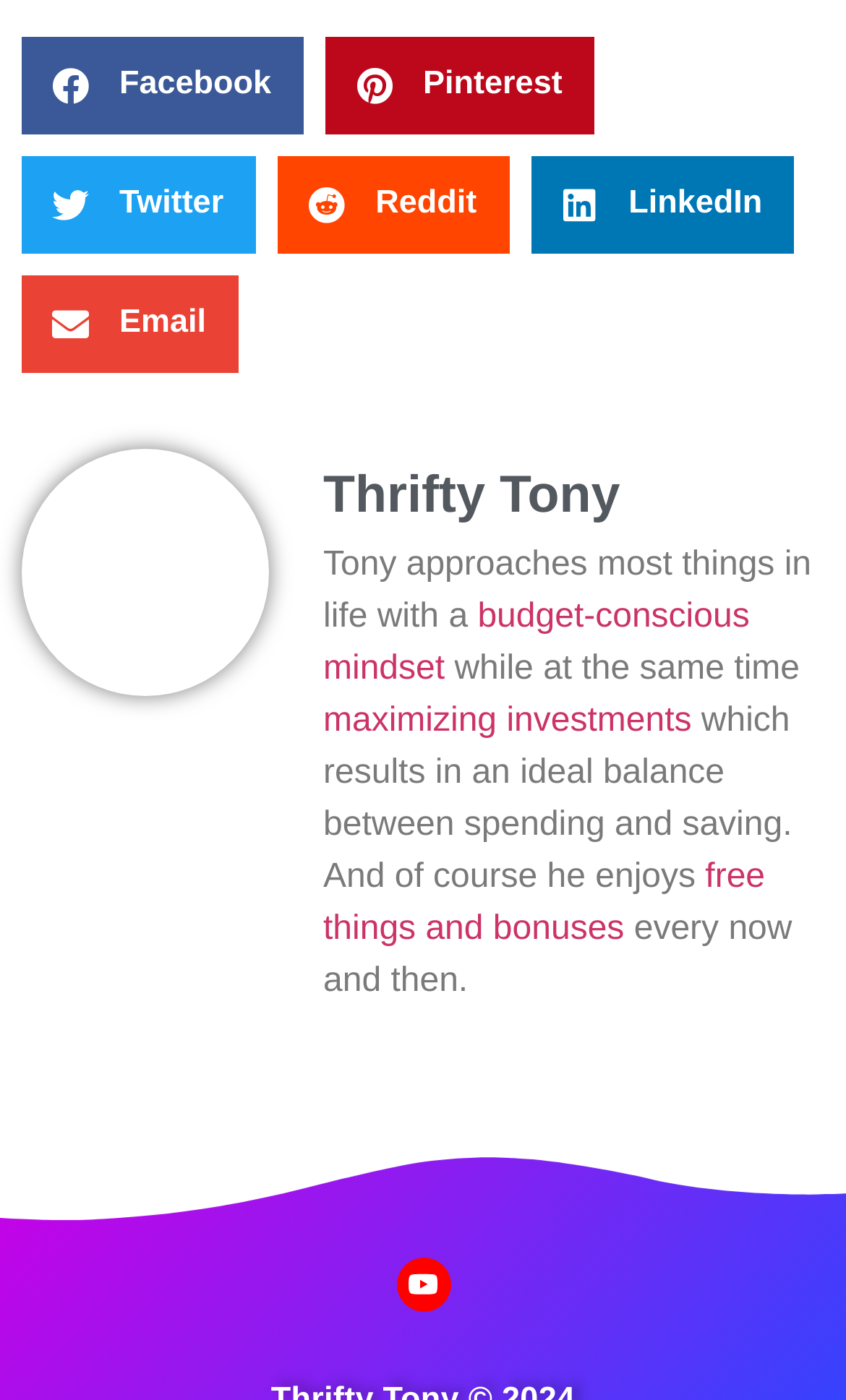Please provide a comprehensive response to the question based on the details in the image: What is the theme of the webpage content?

I read the text on the webpage and found that it discusses personal finance topics, such as budgeting, saving, and investing. The content is focused on achieving a balance between spending and saving.